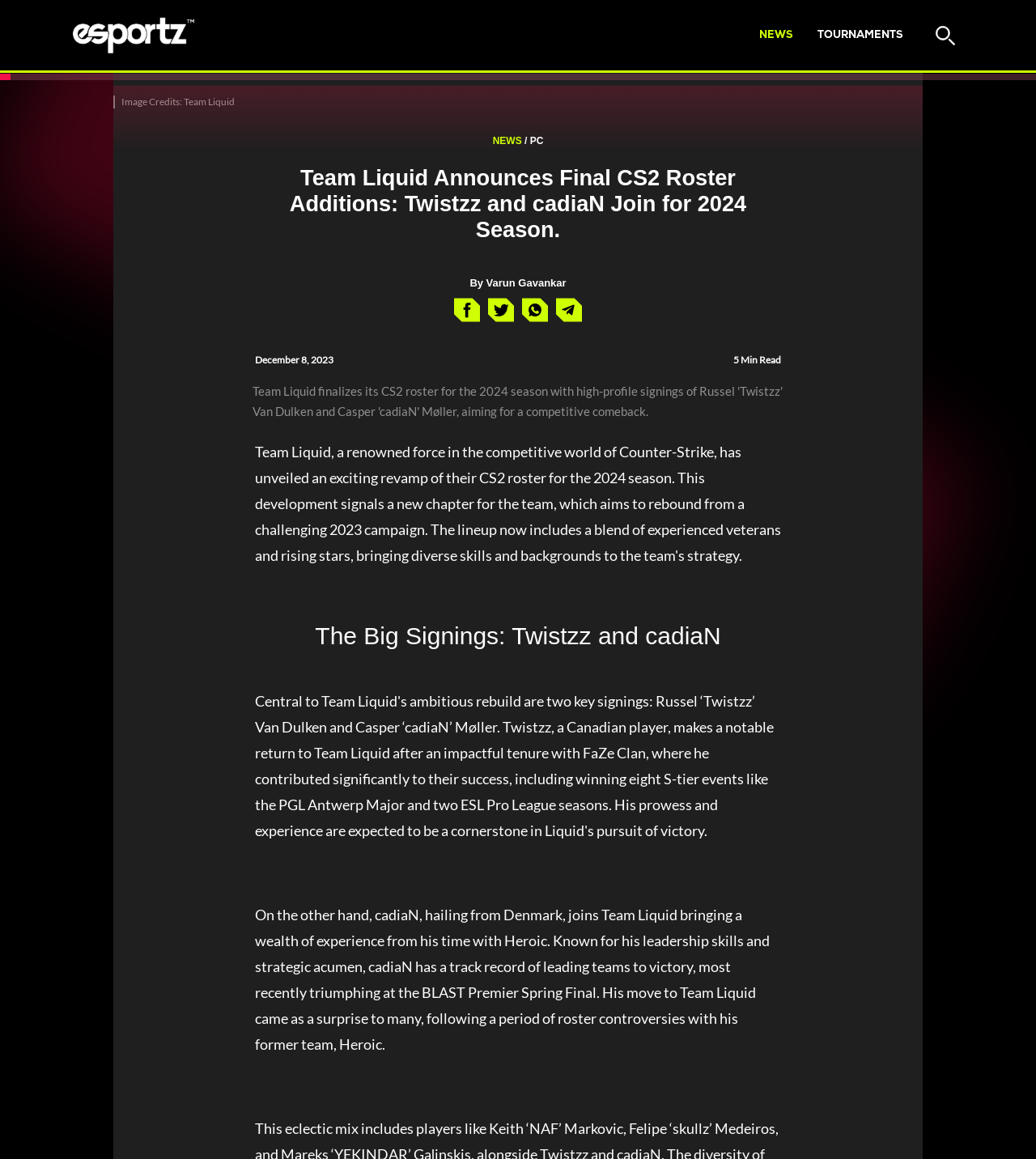Please answer the following question as detailed as possible based on the image: 
What is the date of publication of the article?

The webpage displays a label 'December 8, 2023' near the top, indicating the date of publication of the article.